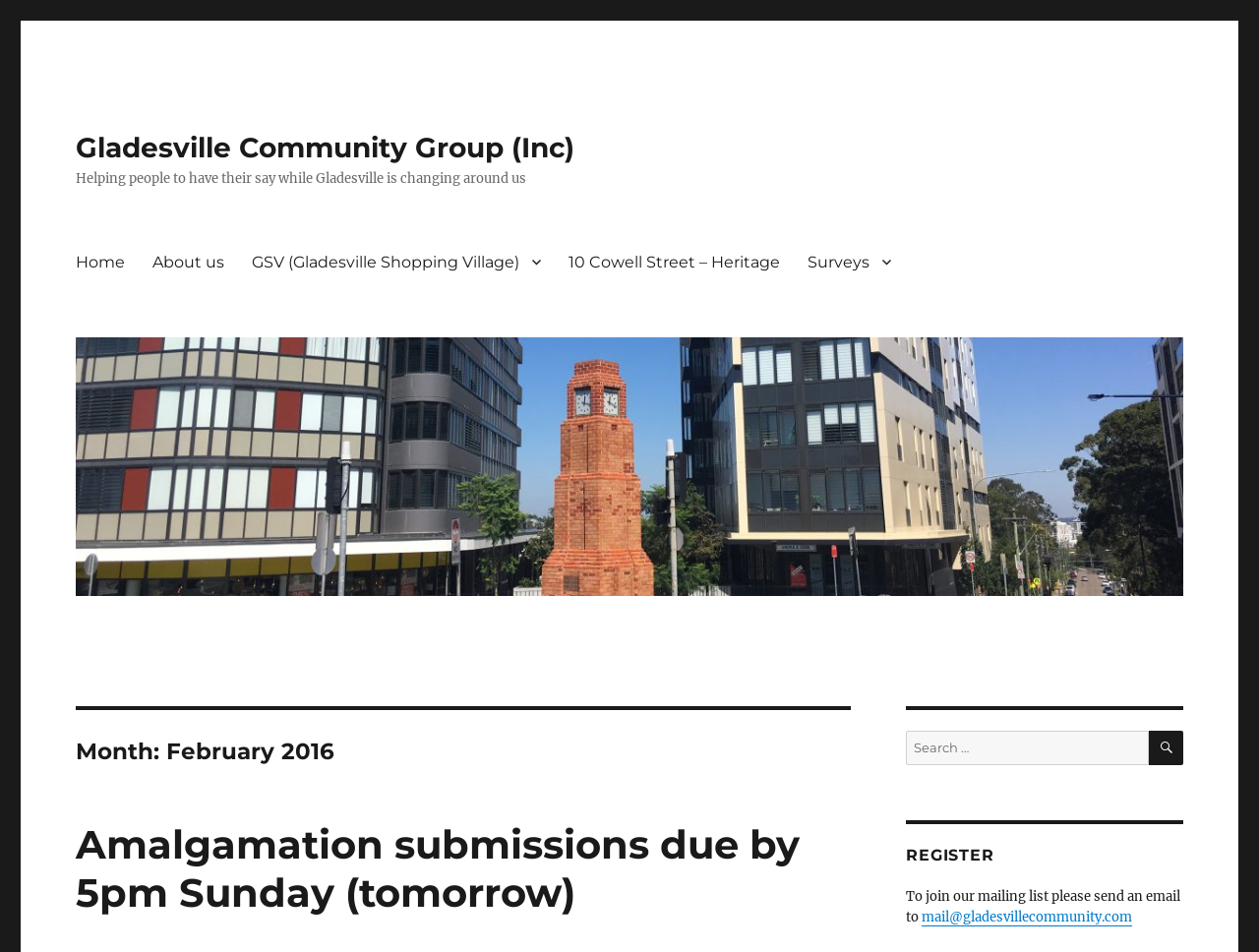Determine the title of the webpage and give its text content.

Month: February 2016